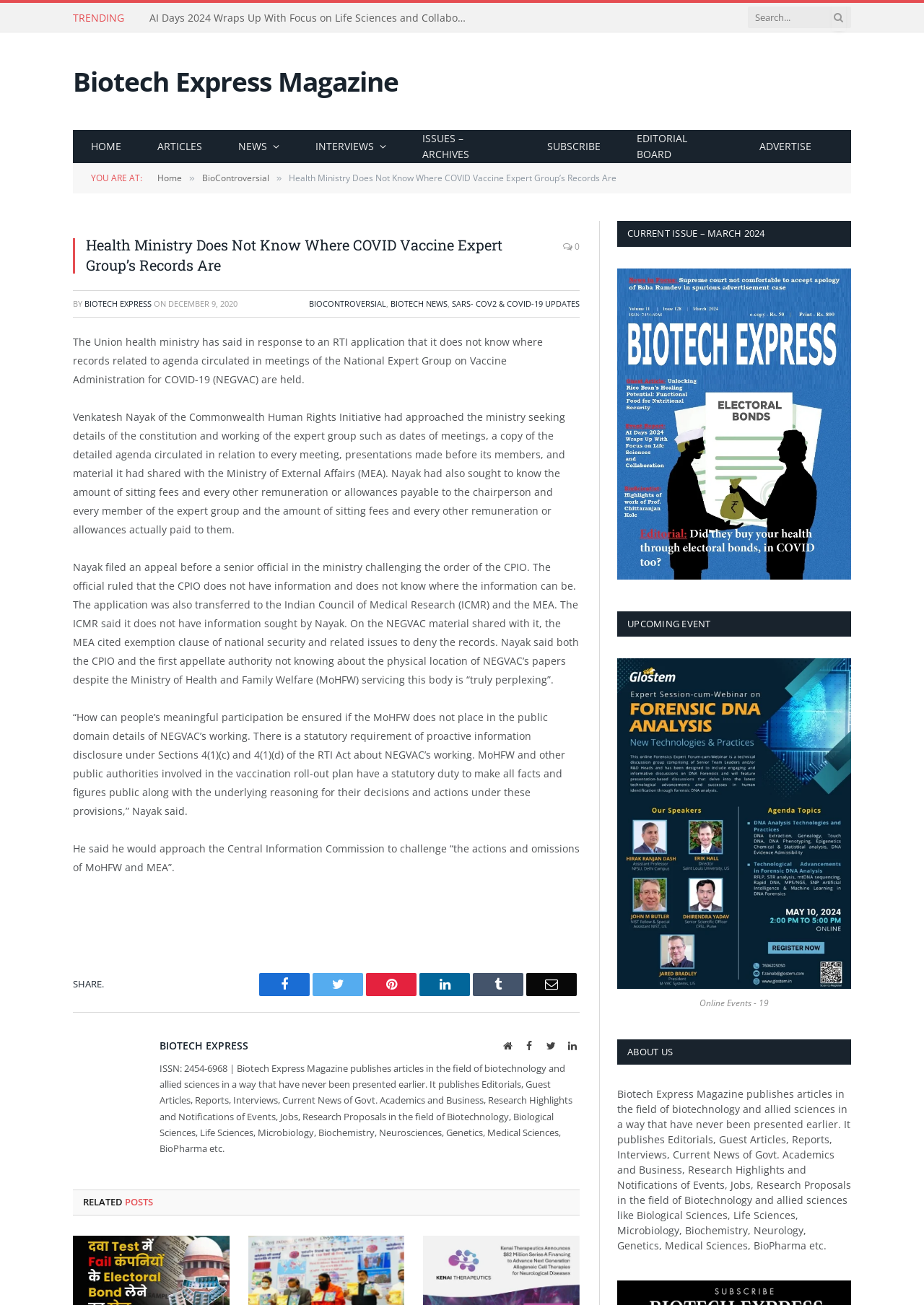How many social media platforms are available for sharing?
Answer the question with a single word or phrase, referring to the image.

6